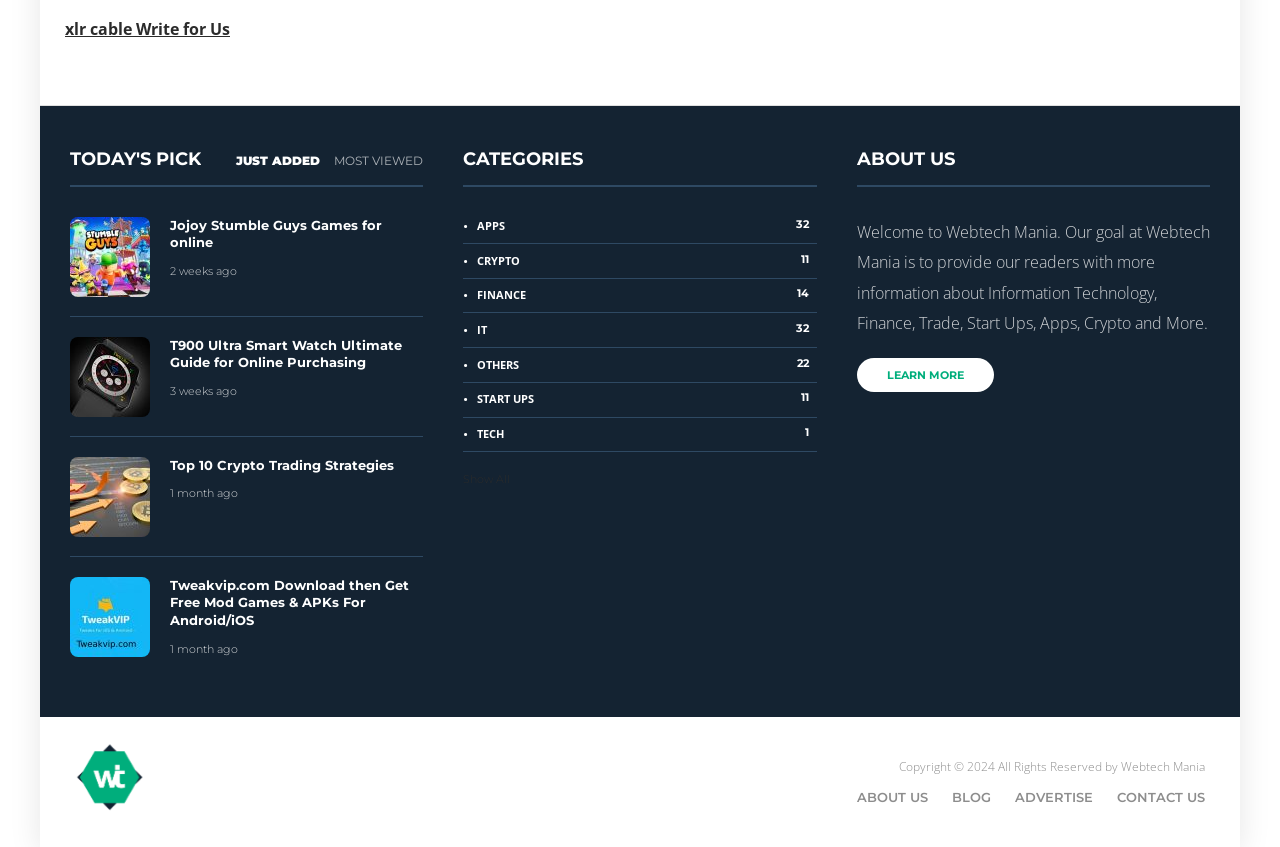Please identify the bounding box coordinates of the clickable area that will fulfill the following instruction: "Visit the 'Archive' page". The coordinates should be in the format of four float numbers between 0 and 1, i.e., [left, top, right, bottom].

None